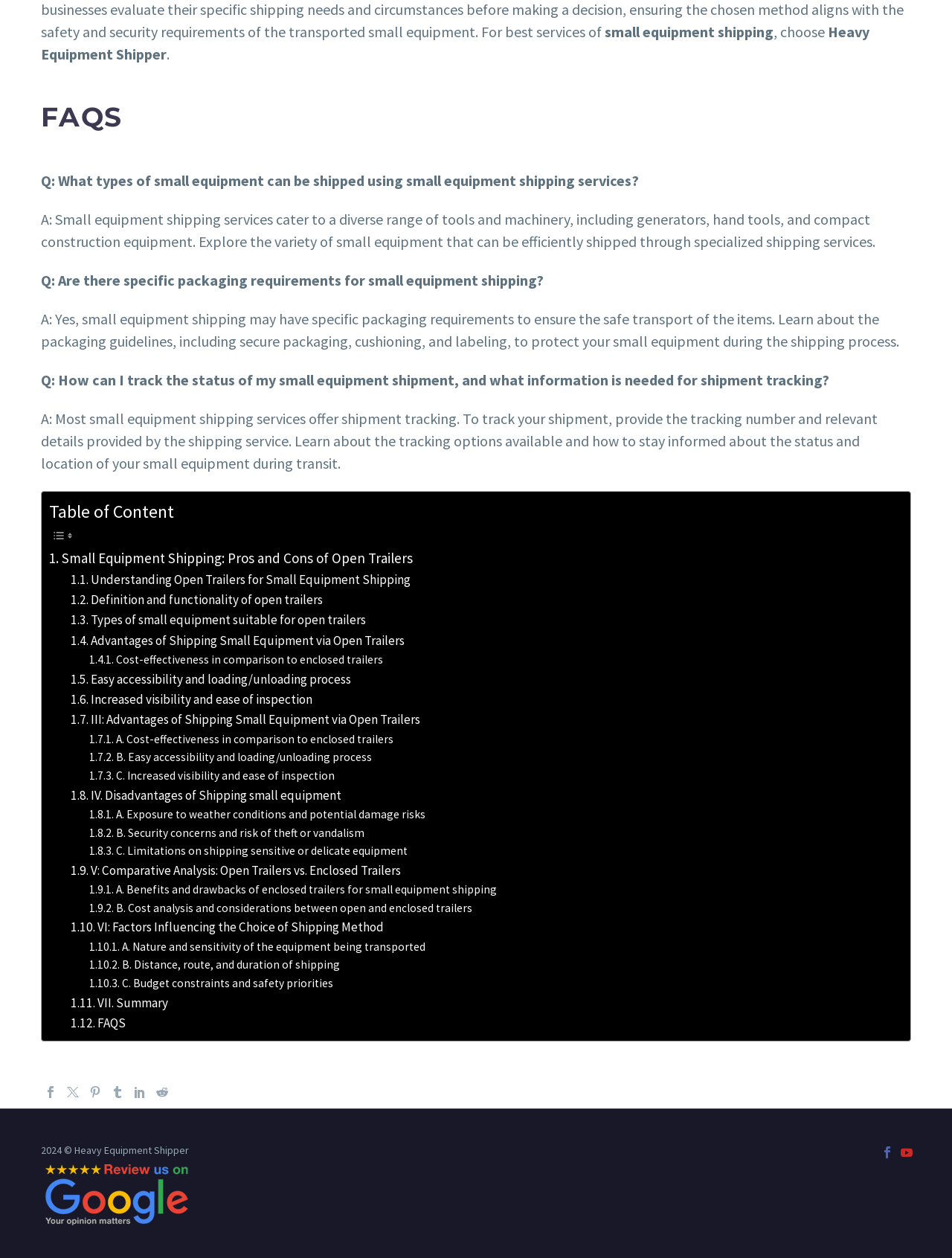Can you provide the bounding box coordinates for the element that should be clicked to implement the instruction: "Click on 'Heavy Equipment Shipper Google Reviews'"?

[0.043, 0.944, 0.199, 0.954]